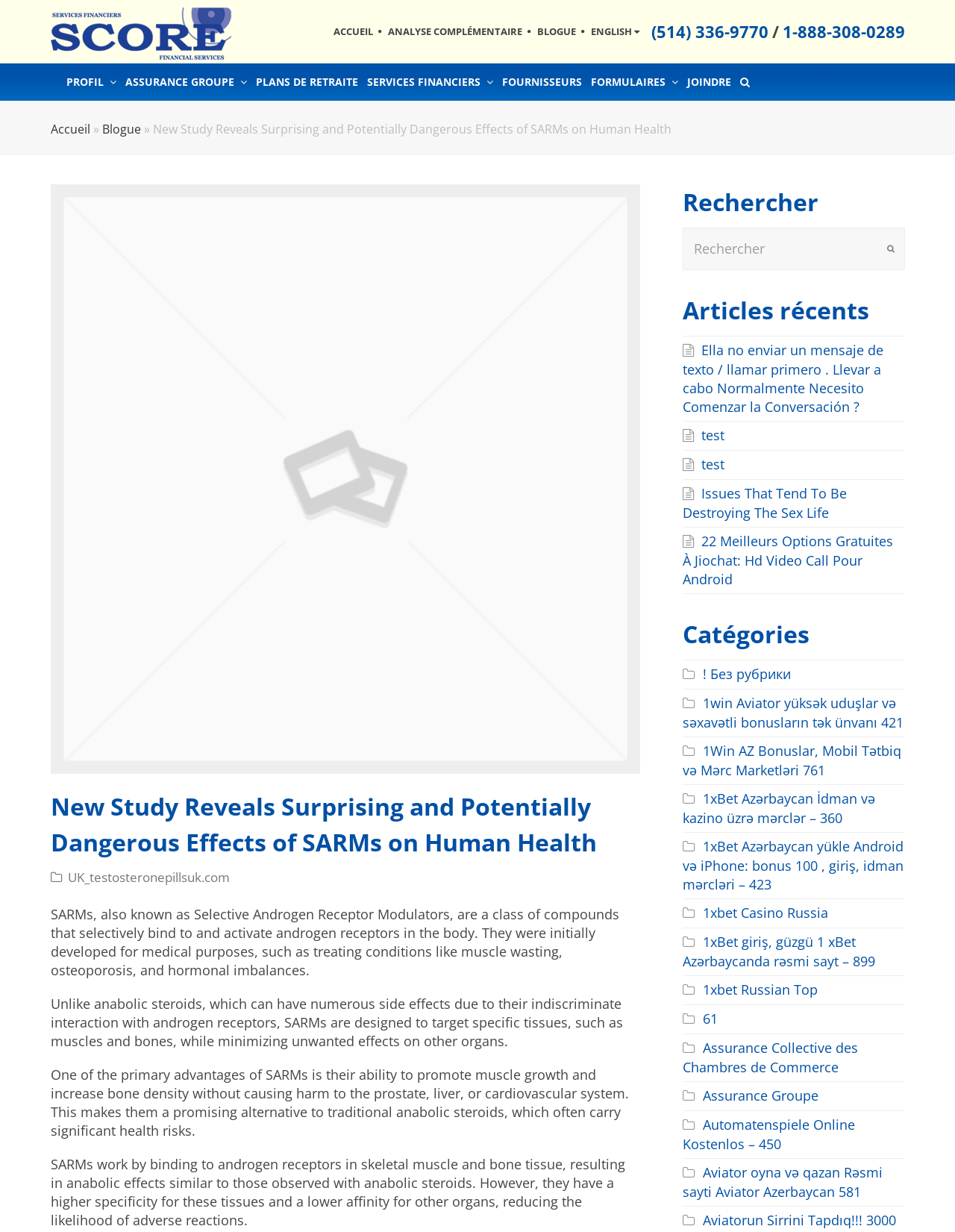Provide an in-depth description of the elements and layout of the webpage.

This webpage is about SARMs (Selective Androgen Receptor Modulators) and their effects on human health. At the top, there is a navigation menu with links to "ACCUEIL", "ANALYSE COMPLÉMENTAIRE", "BLOGUE", "ENGLISH", and a phone number. Below this menu, there is a logo of "Score Financial" with an image and a link to the company's website.

On the left side, there is a sidebar with links to "PROFIL", "ASSURANCE GROUPE", "PLANS DE RETRAITE", "SERVICES FINANCIERS", "FOURNISSEURS", "FORMULAIRES", and "JOINDRE". 

The main content of the webpage is divided into two sections. The first section has a heading that reads "New Study Reveals Surprising and Potentially Dangerous Effects of SARMs on Human Health". Below this heading, there is a brief introduction to SARMs, explaining what they are and how they work. 

The second section has four paragraphs of text that discuss the benefits and advantages of SARMs, including their ability to promote muscle growth and increase bone density without causing harm to the prostate, liver, or cardiovascular system. 

On the right side, there is a search box with a button labeled "Envoyer". Below the search box, there are links to recent articles, including "Ella no enviar un mensaje de texto / llamar primero. Llevar a cabo Normalmente Necesito Comenzar la Conversación?", "test", and several others. 

Further down, there is a section labeled "Catégories" with links to various categories, including "Без рубрики", "1win Aviator", "1xBet Azərbaycan", and several others.